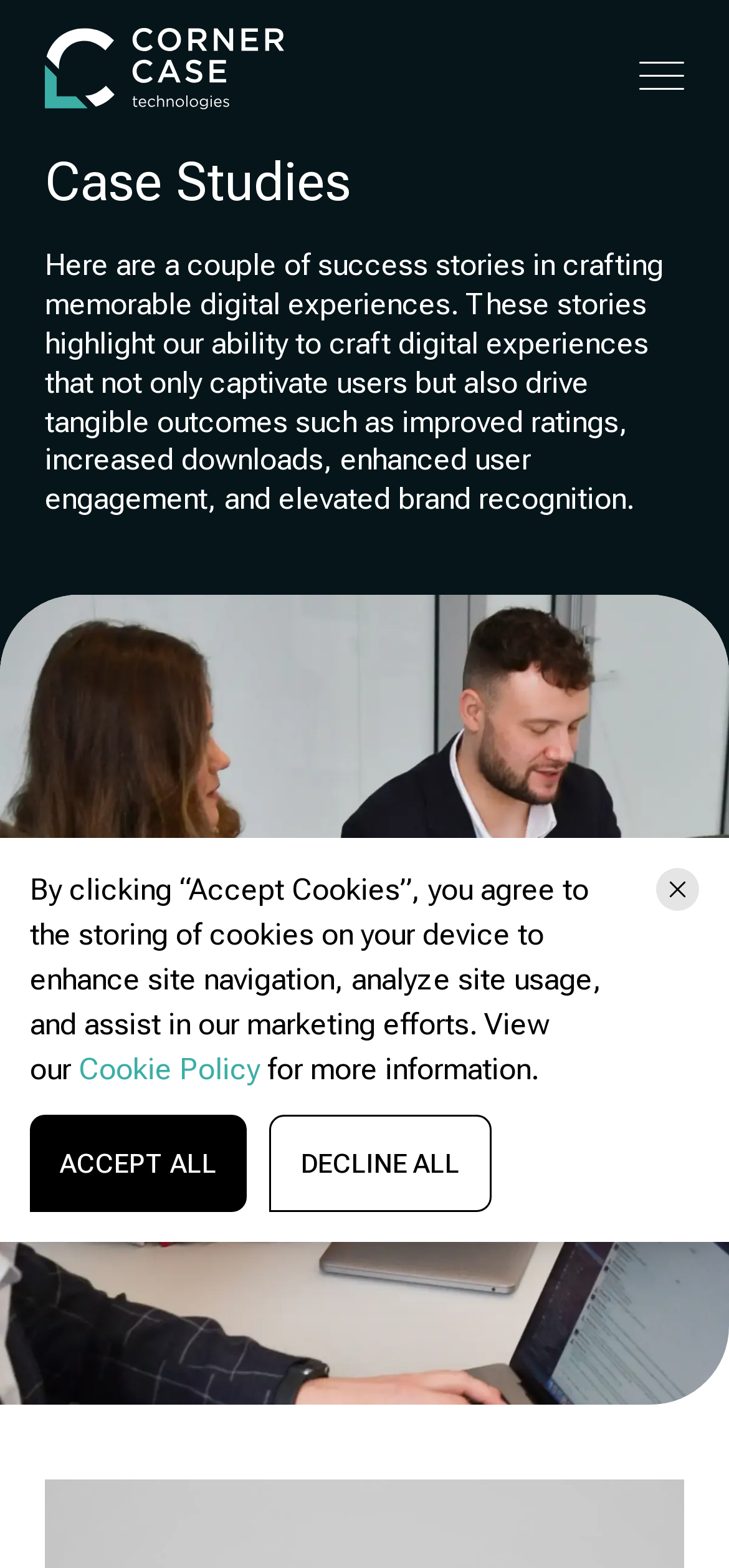Based on the element description aria-label="Home", identify the bounding box of the UI element in the given webpage screenshot. The coordinates should be in the format (top-left x, top-left y, bottom-right x, bottom-right y) and must be between 0 and 1.

[0.062, 0.017, 0.405, 0.079]